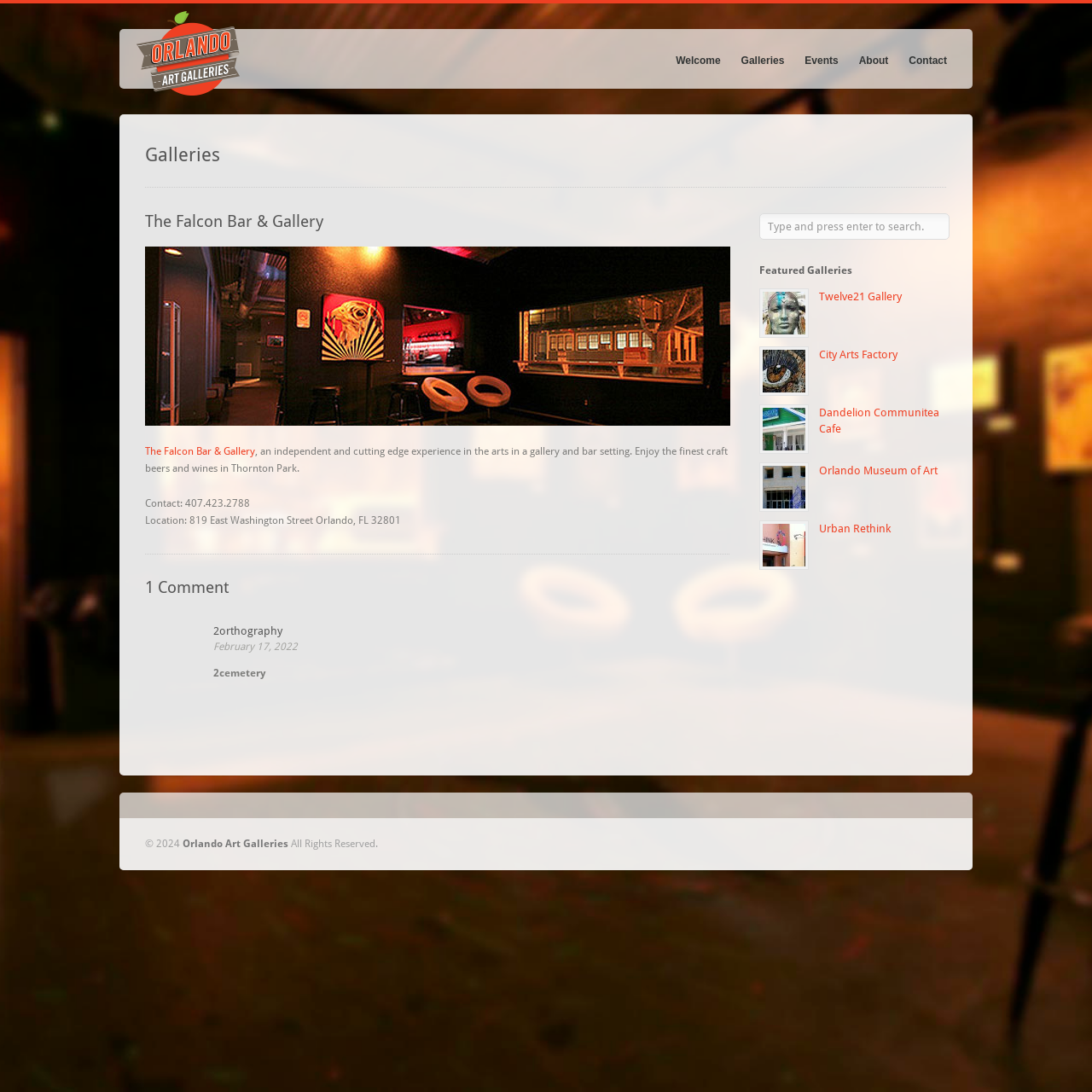From the element description: "parent_node: Dandelion Communitea Cafe", extract the bounding box coordinates of the UI element. The coordinates should be expressed as four float numbers between 0 and 1, in the order [left, top, right, bottom].

[0.695, 0.37, 0.741, 0.415]